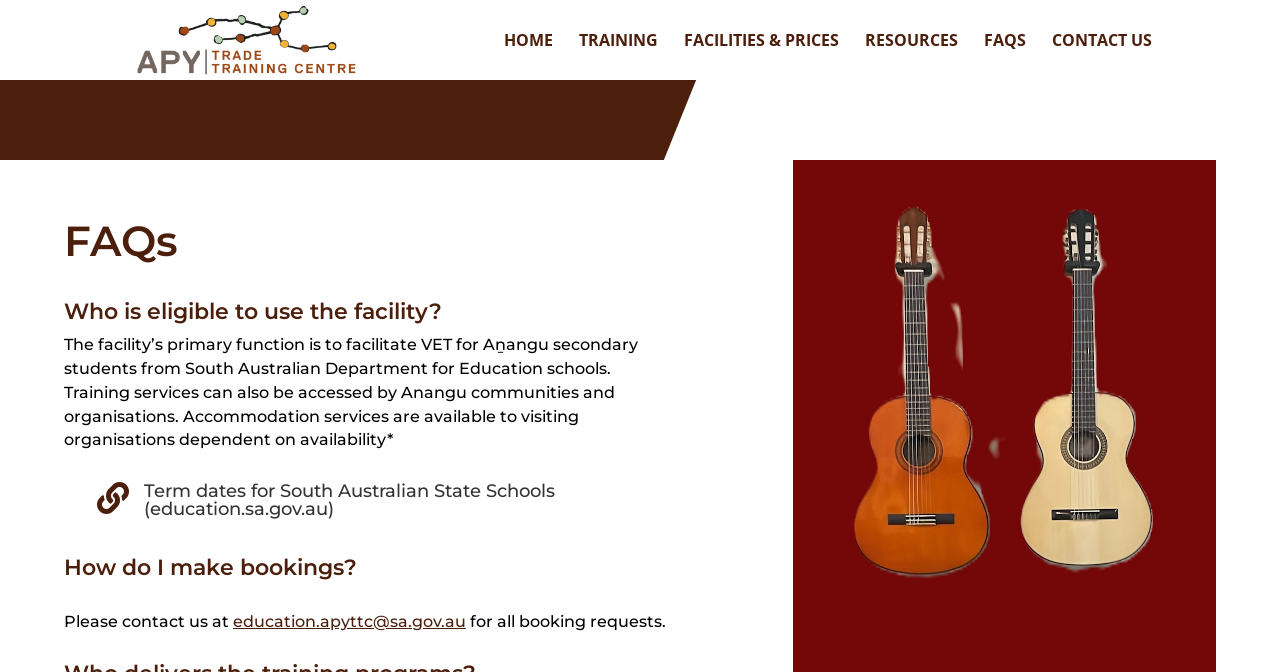Given the description of the UI element: "High Altar", predict the bounding box coordinates in the form of [left, top, right, bottom], with each value being a float between 0 and 1.

None